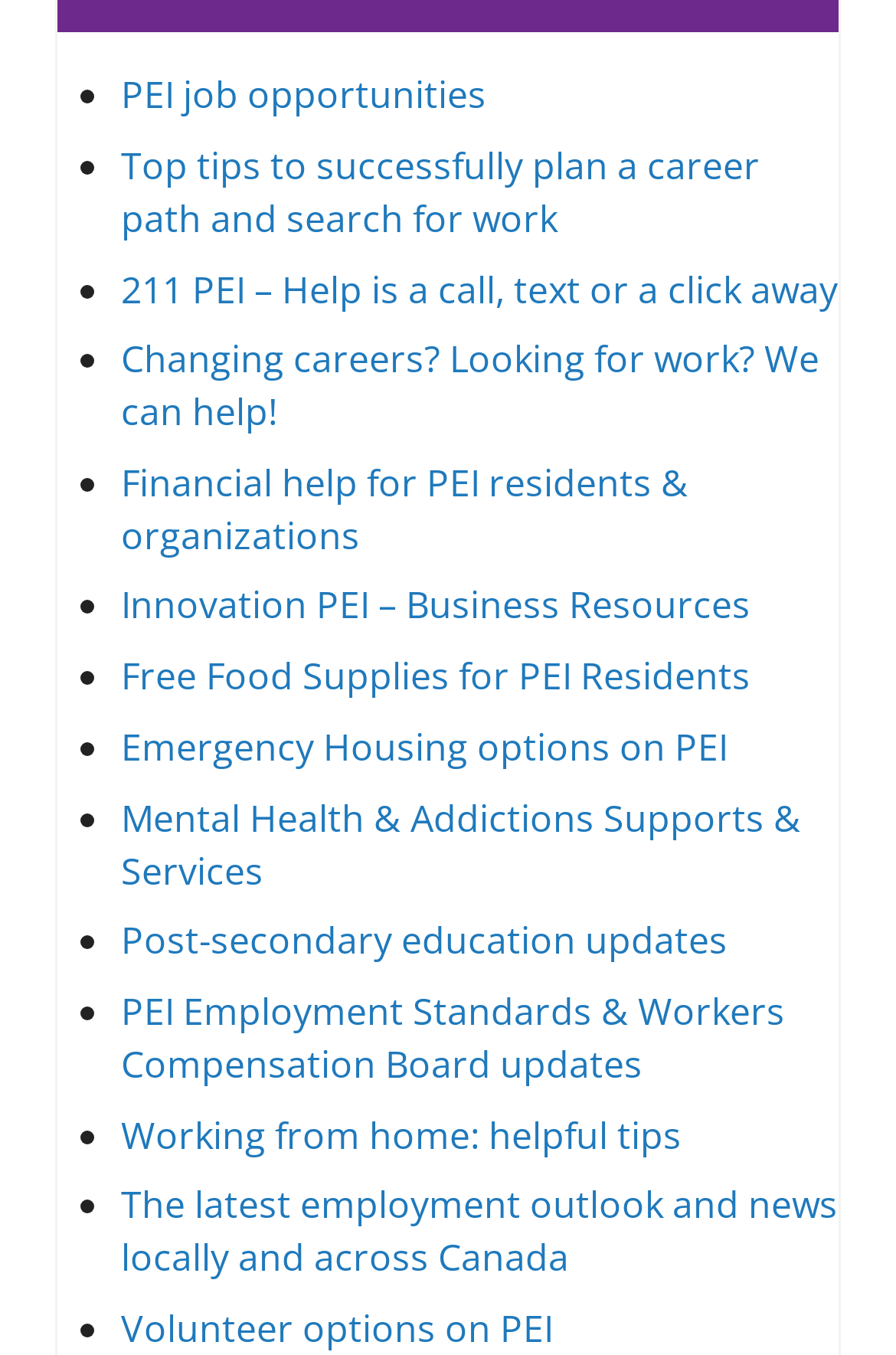Please give a concise answer to this question using a single word or phrase: 
Is there information about education on this webpage?

Yes